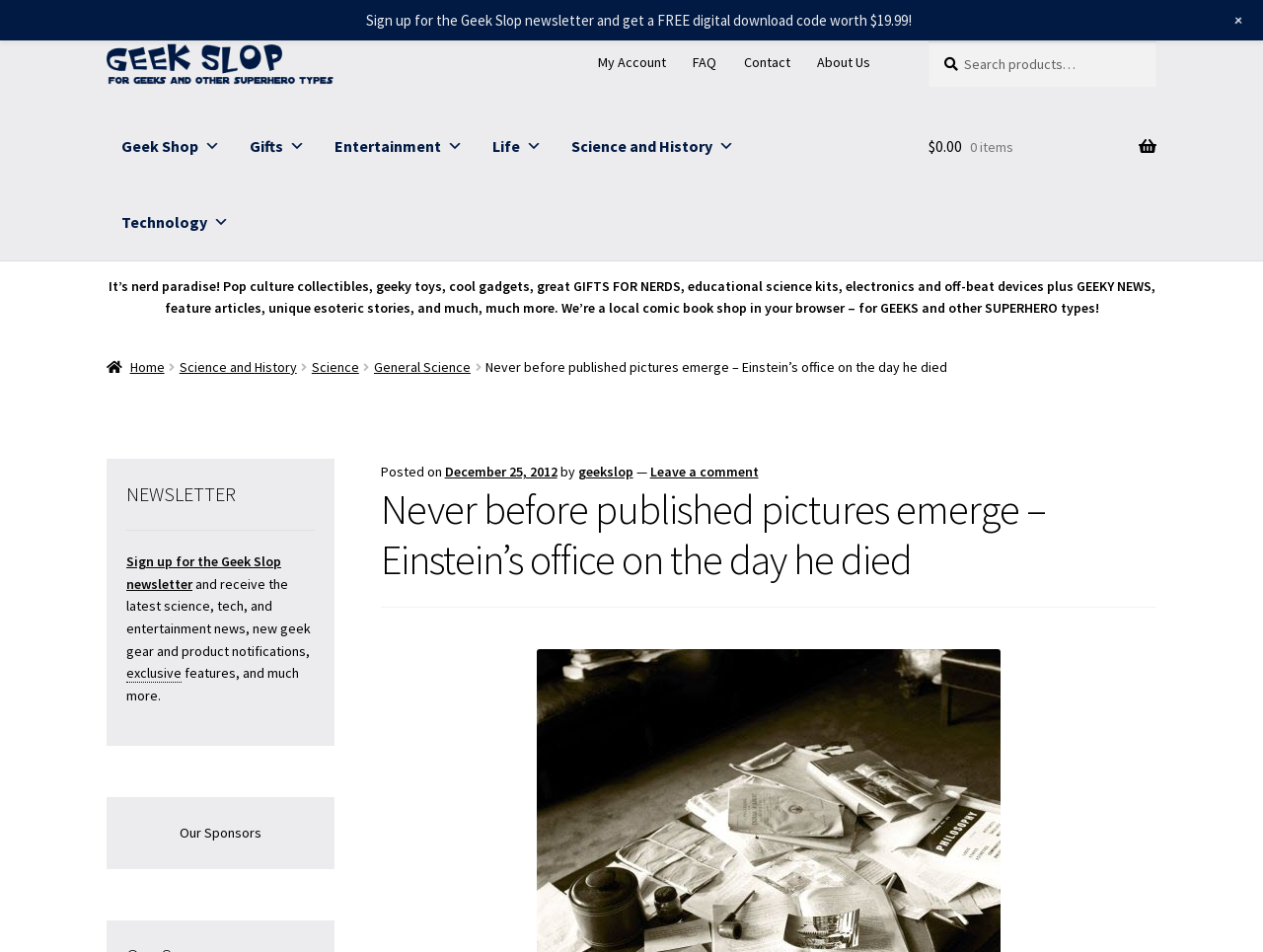What is the date of the article?
Give a single word or phrase as your answer by examining the image.

December 25, 2012